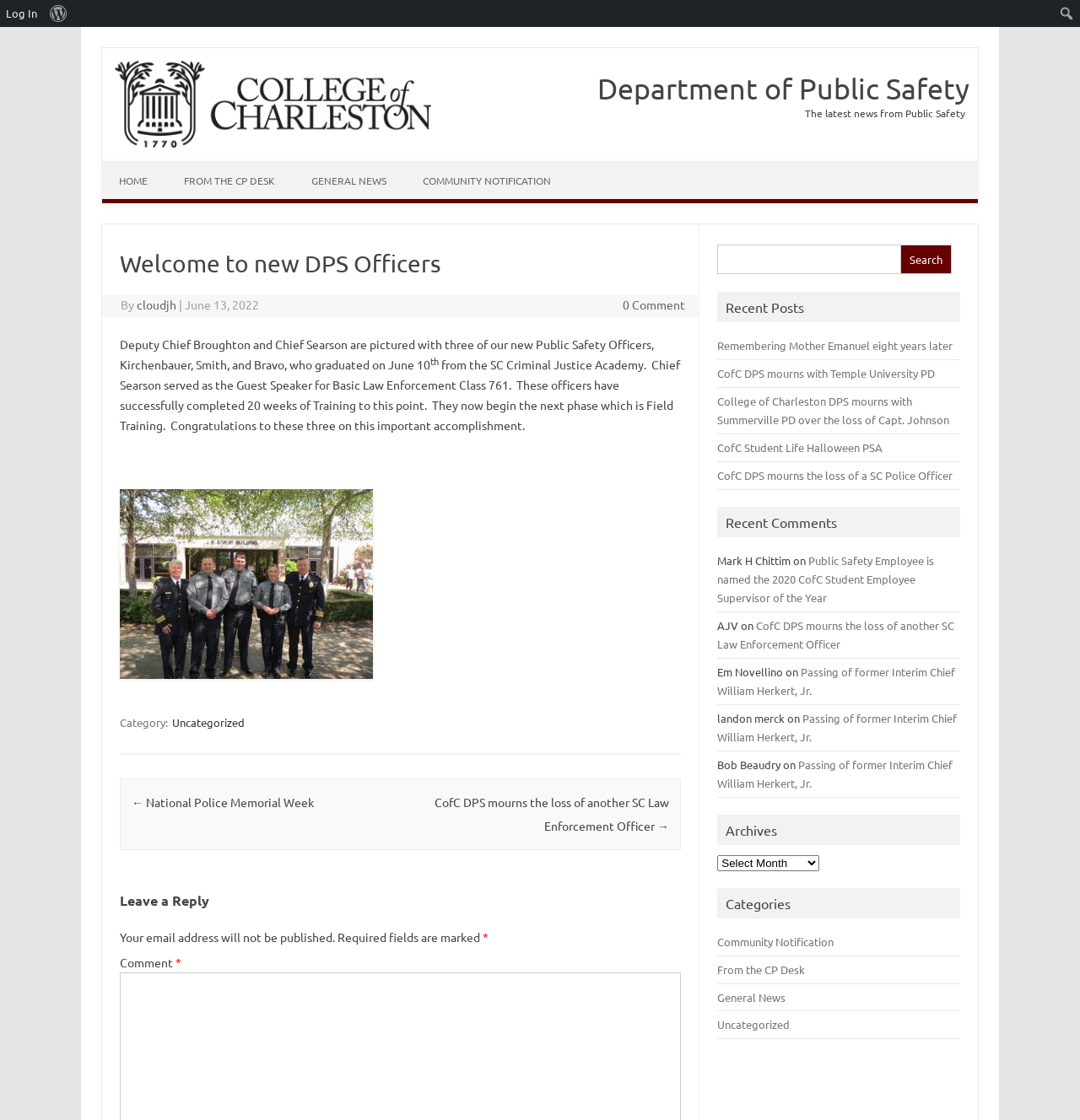Can you find the bounding box coordinates for the element to click on to achieve the instruction: "Leave a reply"?

[0.111, 0.795, 0.631, 0.813]